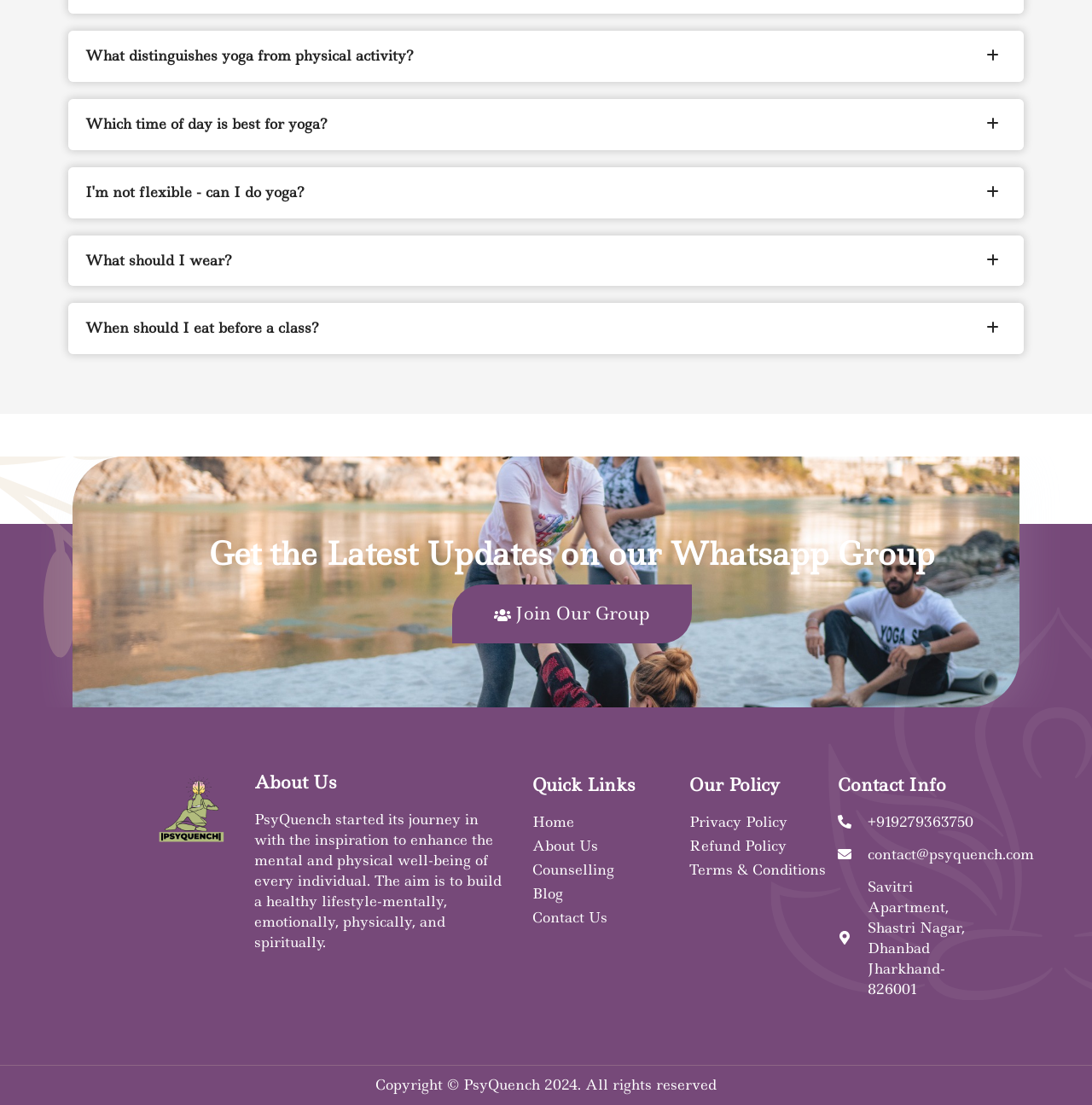Please provide the bounding box coordinates for the element that needs to be clicked to perform the instruction: "Click on 'Home' link". The coordinates must consist of four float numbers between 0 and 1, formatted as [left, top, right, bottom].

[0.487, 0.734, 0.62, 0.753]